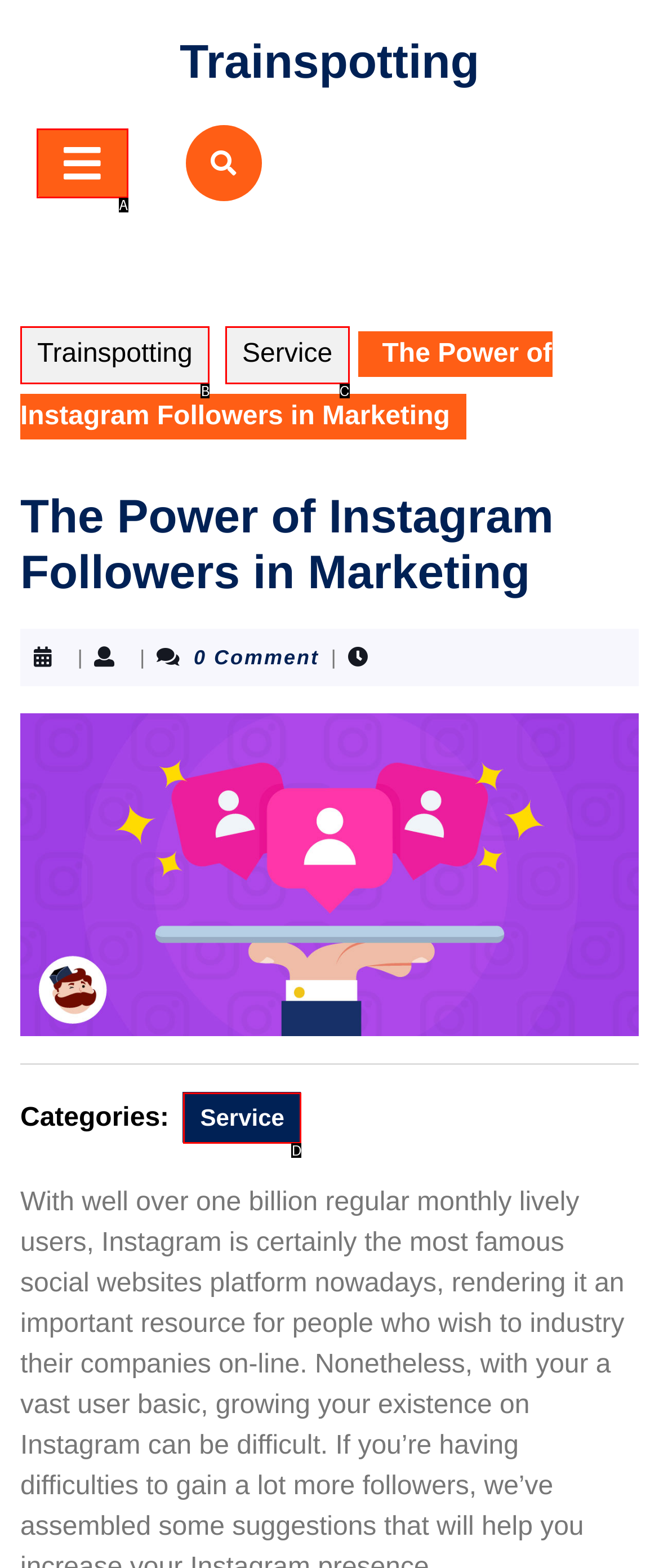Select the HTML element that corresponds to the description: Open Button
Reply with the letter of the correct option from the given choices.

A